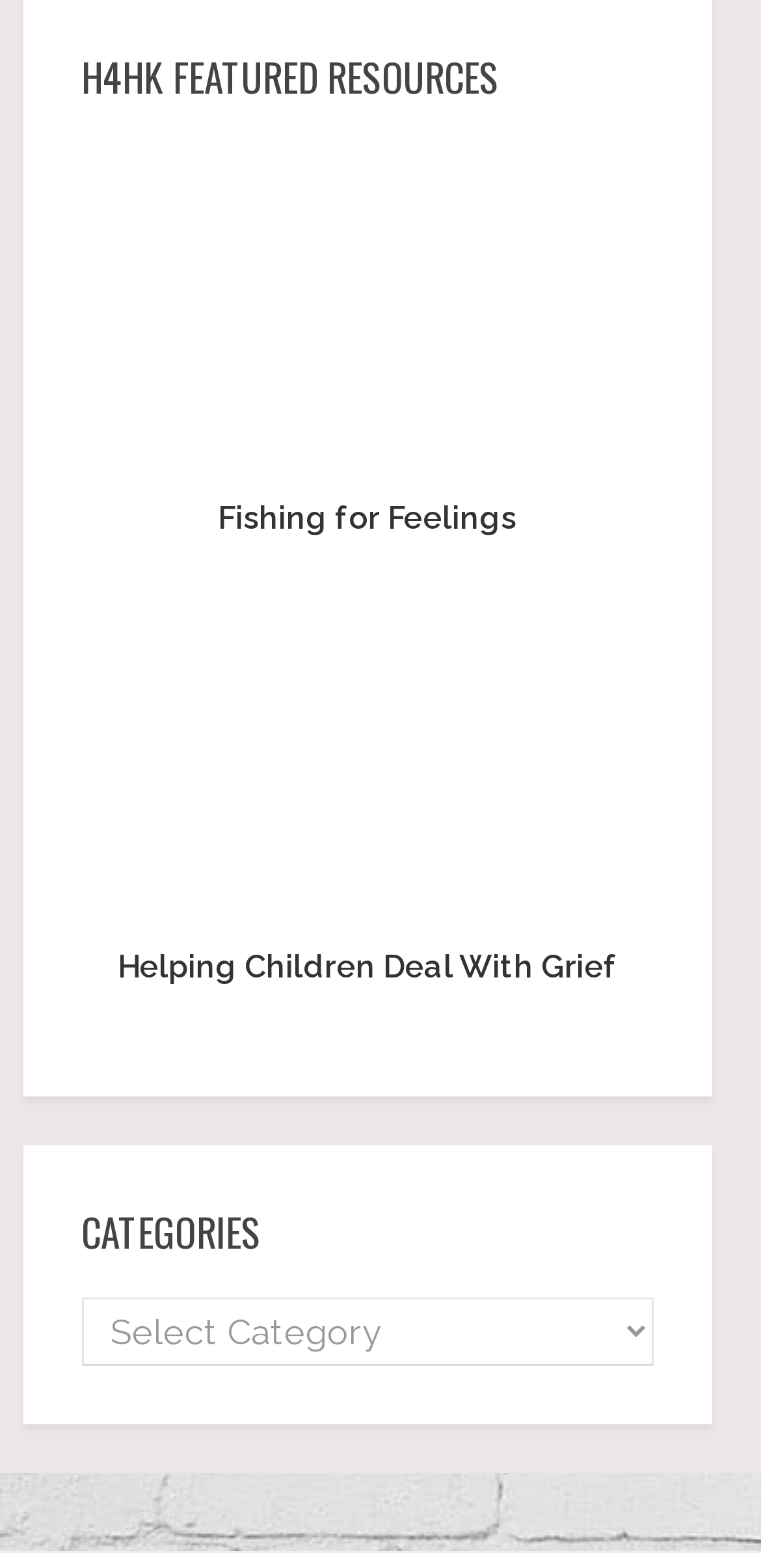Respond to the question below with a single word or phrase:
What is the third featured resource about?

Helping Children Deal With Grief